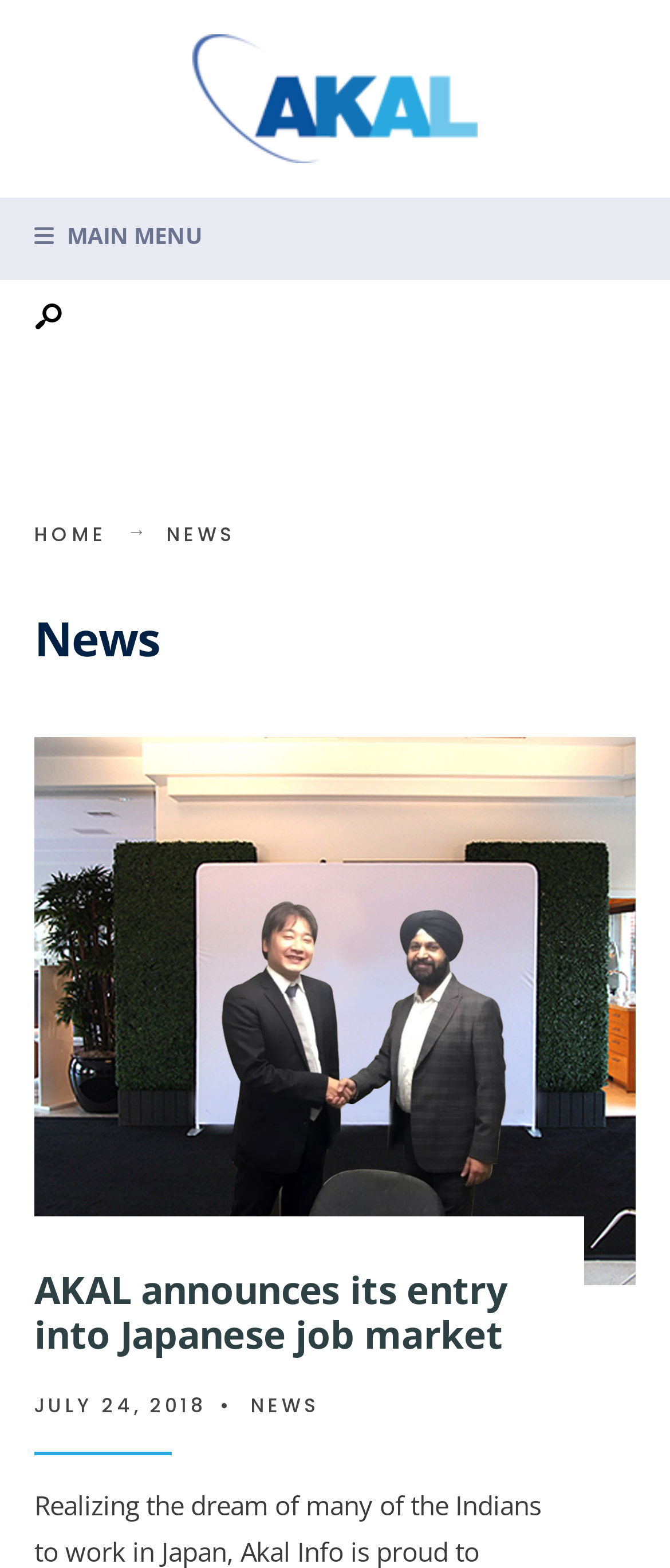Answer the question below in one word or phrase:
What is the category of the news article?

NEWS